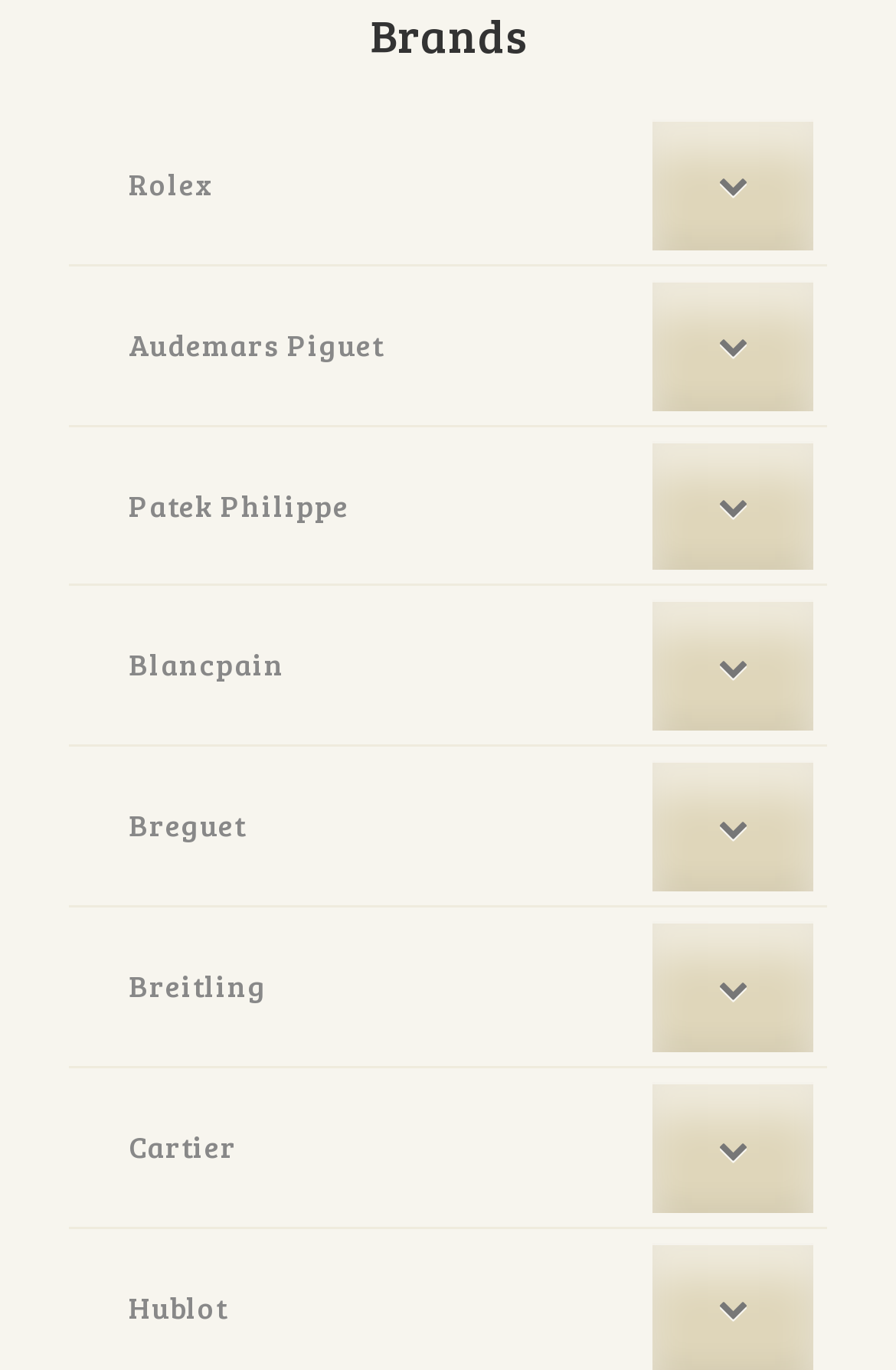Using details from the image, please answer the following question comprehensively:
What is the last brand listed?

The last brand listed is Cartier, which is indicated by the link 'Cartier Toggle Submenu' with a bounding box coordinate of [0.092, 0.79, 0.908, 0.885].